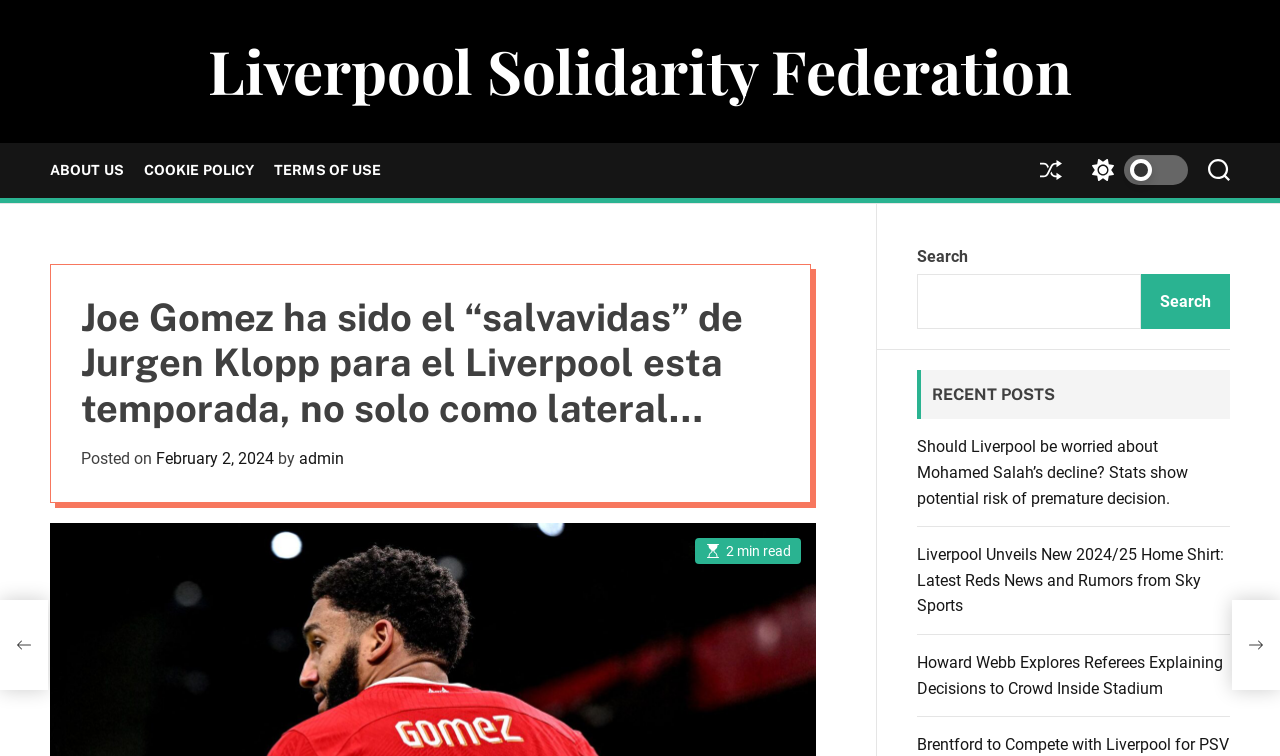Please provide the bounding box coordinates for the element that needs to be clicked to perform the following instruction: "Switch to light mode". The coordinates should be given as four float numbers between 0 and 1, i.e., [left, top, right, bottom].

[0.845, 0.189, 0.928, 0.261]